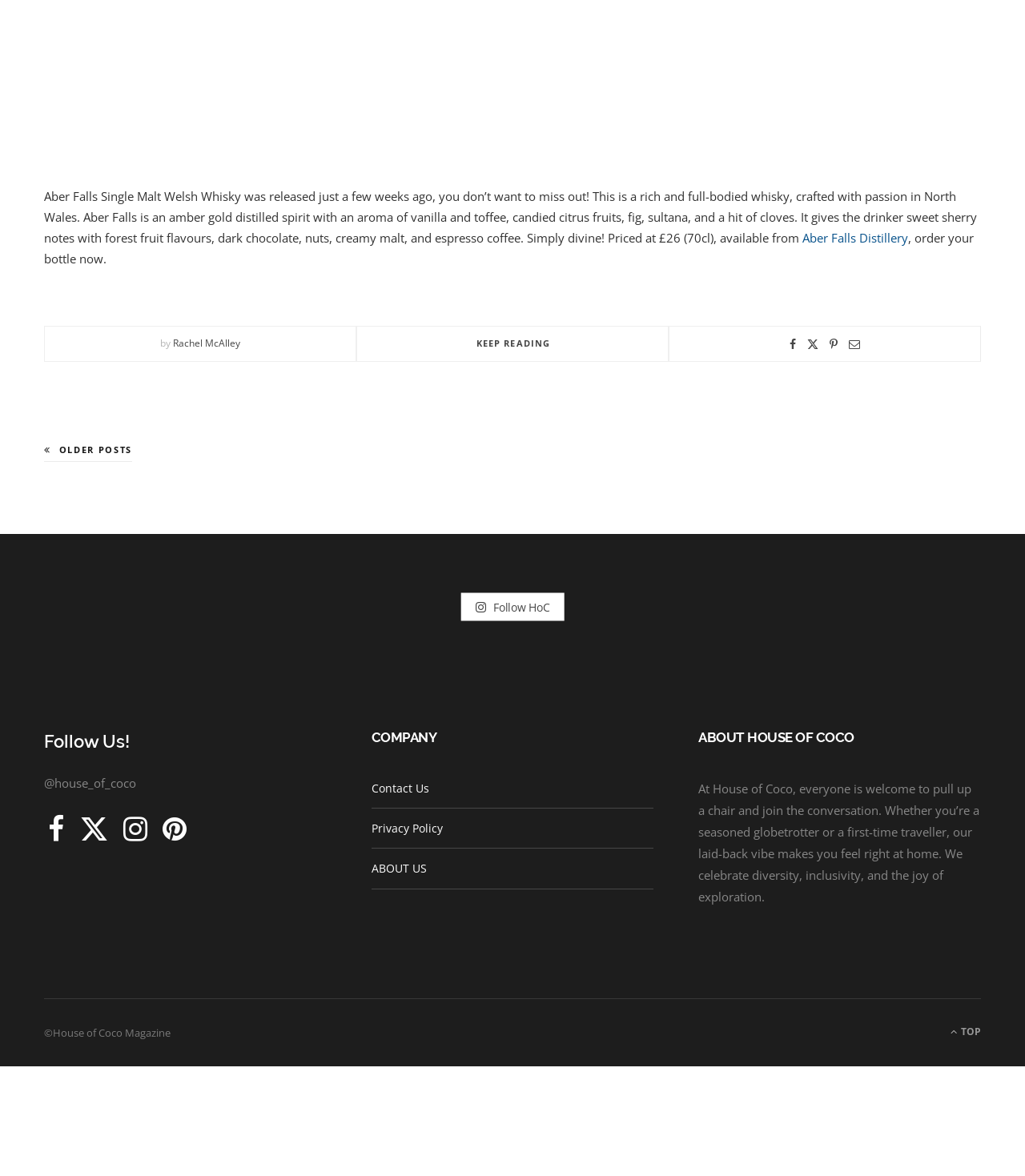Kindly determine the bounding box coordinates for the clickable area to achieve the given instruction: "Explore the Journey of Scribble & Dot".

[0.143, 0.547, 0.286, 0.672]